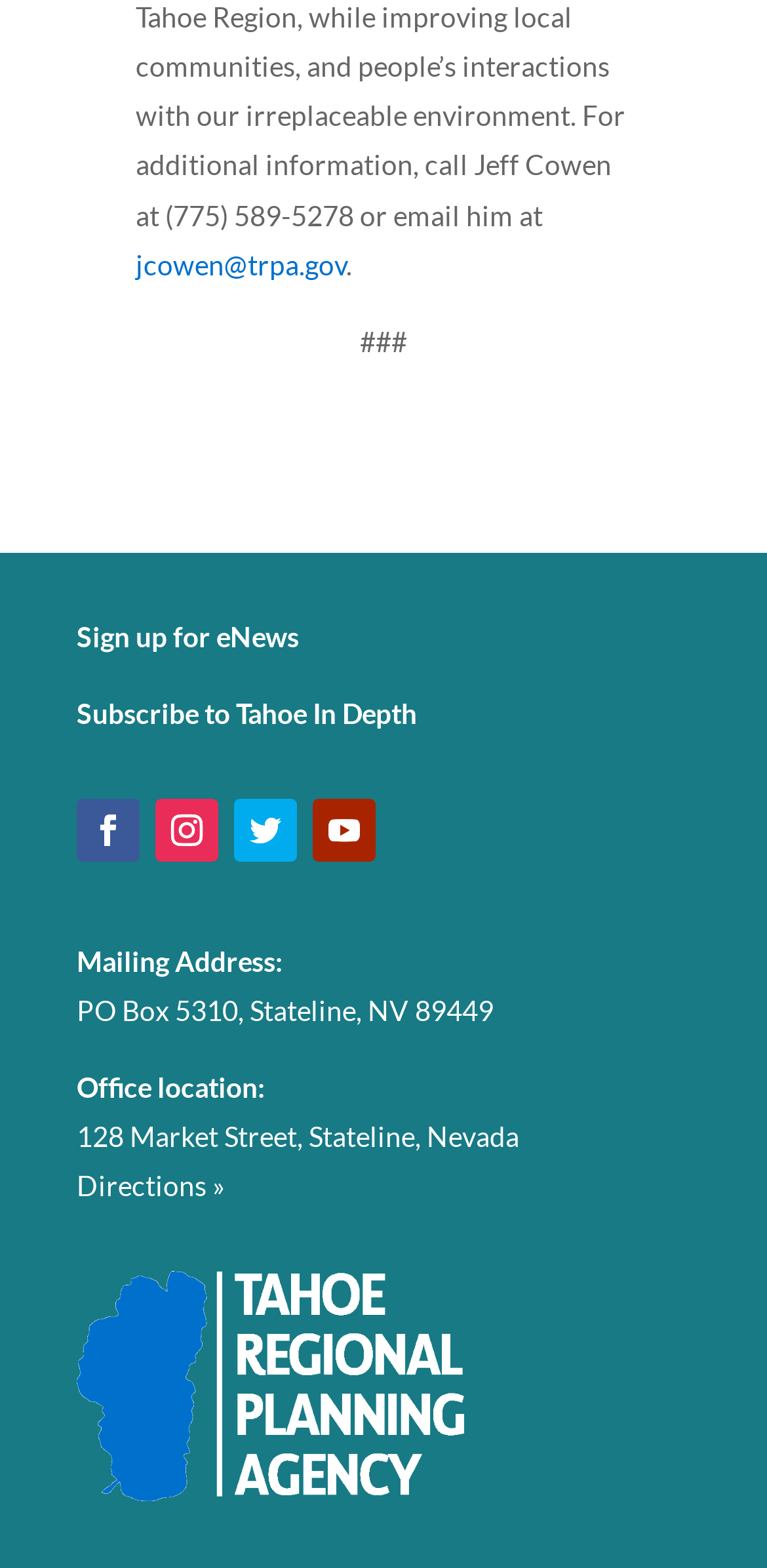What is the mailing address of the office?
Based on the image, give a concise answer in the form of a single word or short phrase.

PO Box 5310, Stateline, NV 89449